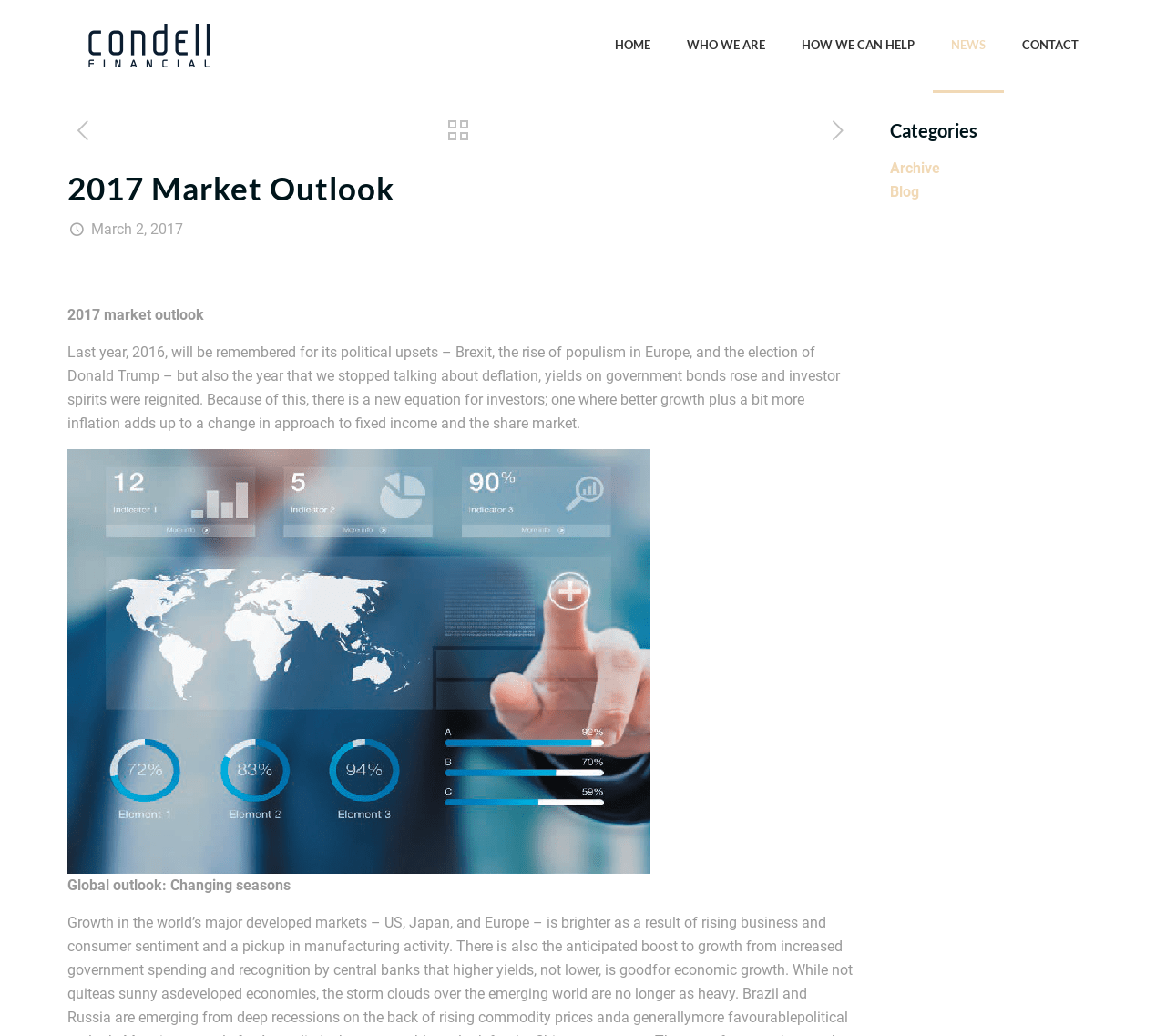Offer an extensive depiction of the webpage and its key elements.

The webpage is about Condell Financial, a financial and taxation planning service with over 25 years of experience, located in Manly on the Sydney Northern Beaches. 

At the top left corner, there is a logo image with a link to the homepage. Next to the logo, there are five navigation links: 'HOME', 'WHO WE ARE', 'HOW WE CAN HELP', 'NEWS', and 'CONTACT', which are evenly spaced and aligned horizontally. 

On the top right corner, there are three social media links, represented by icons. Below the navigation links, there is a main heading '2017 Market Outlook' that spans across the page. 

Under the main heading, there is a time stamp 'March 2, 2017' and a subheading '2017 market outlook'. The main content of the page is a long paragraph of text that discusses the market outlook for 2017, mentioning political upsets, deflation, and investor spirits. 

Below the main content, there is a large figure or image that takes up most of the page width. Above the figure, there is a subheading 'Global outlook: Changing seasons'. 

On the right sidebar, there is a complementary section with a heading 'Categories' and two links: 'Archive' and 'Blog'.